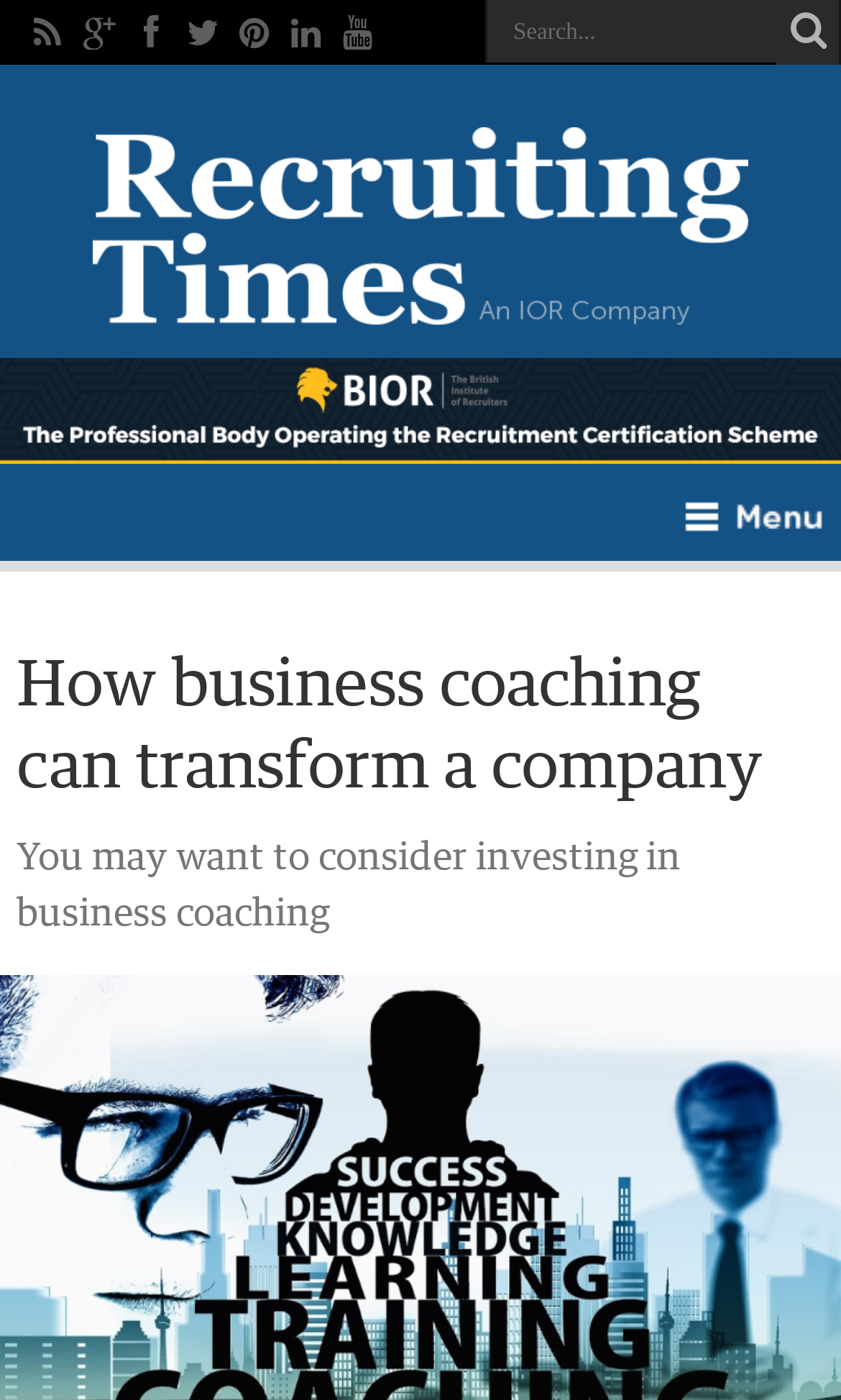Answer the question below with a single word or a brief phrase: 
What is the bounding box coordinate of the region containing the Recruiting Times logo?

[0.11, 0.091, 0.89, 0.233]